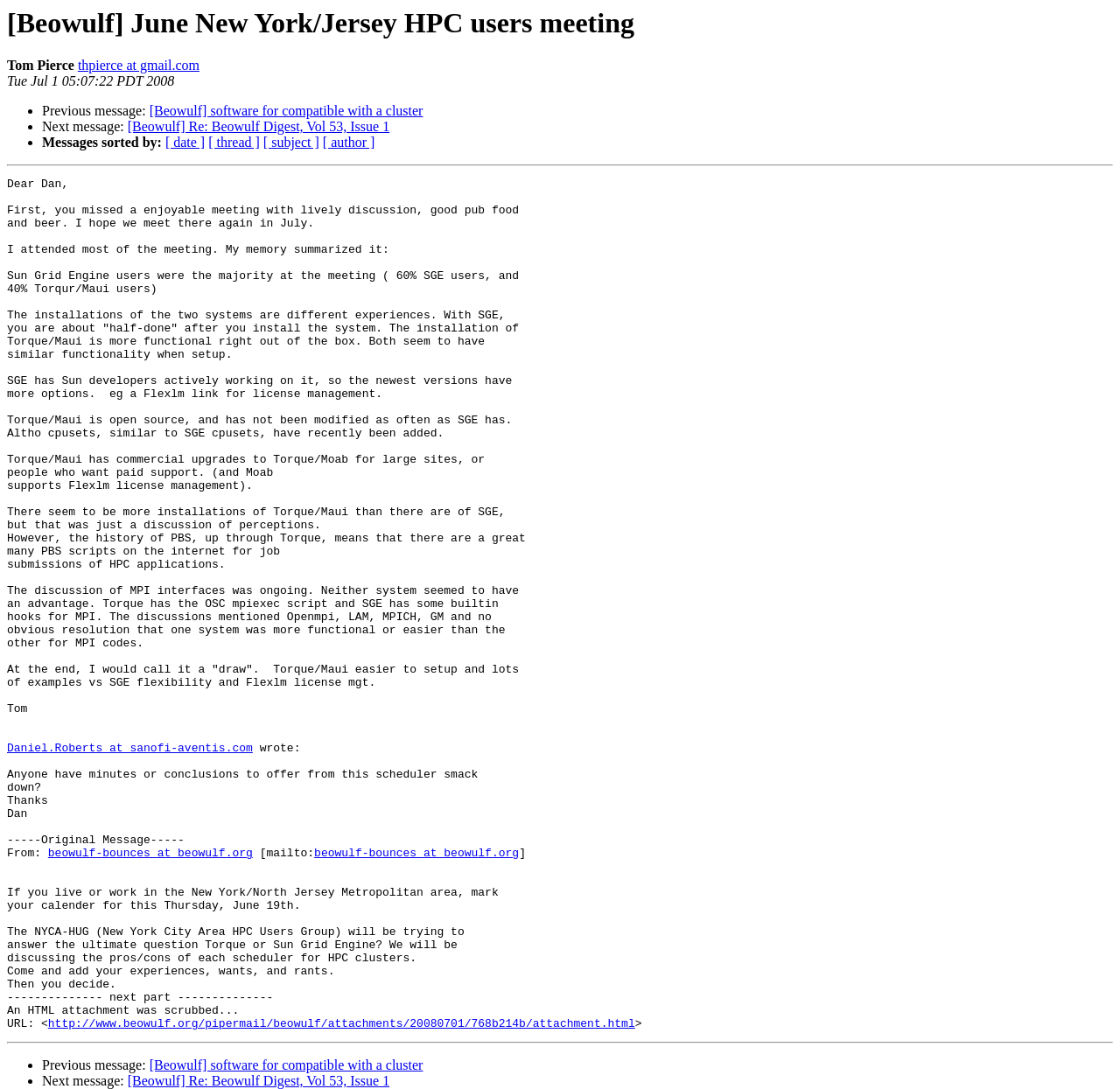Identify the bounding box coordinates of the section that should be clicked to achieve the task described: "View the previous message".

[0.133, 0.095, 0.378, 0.109]